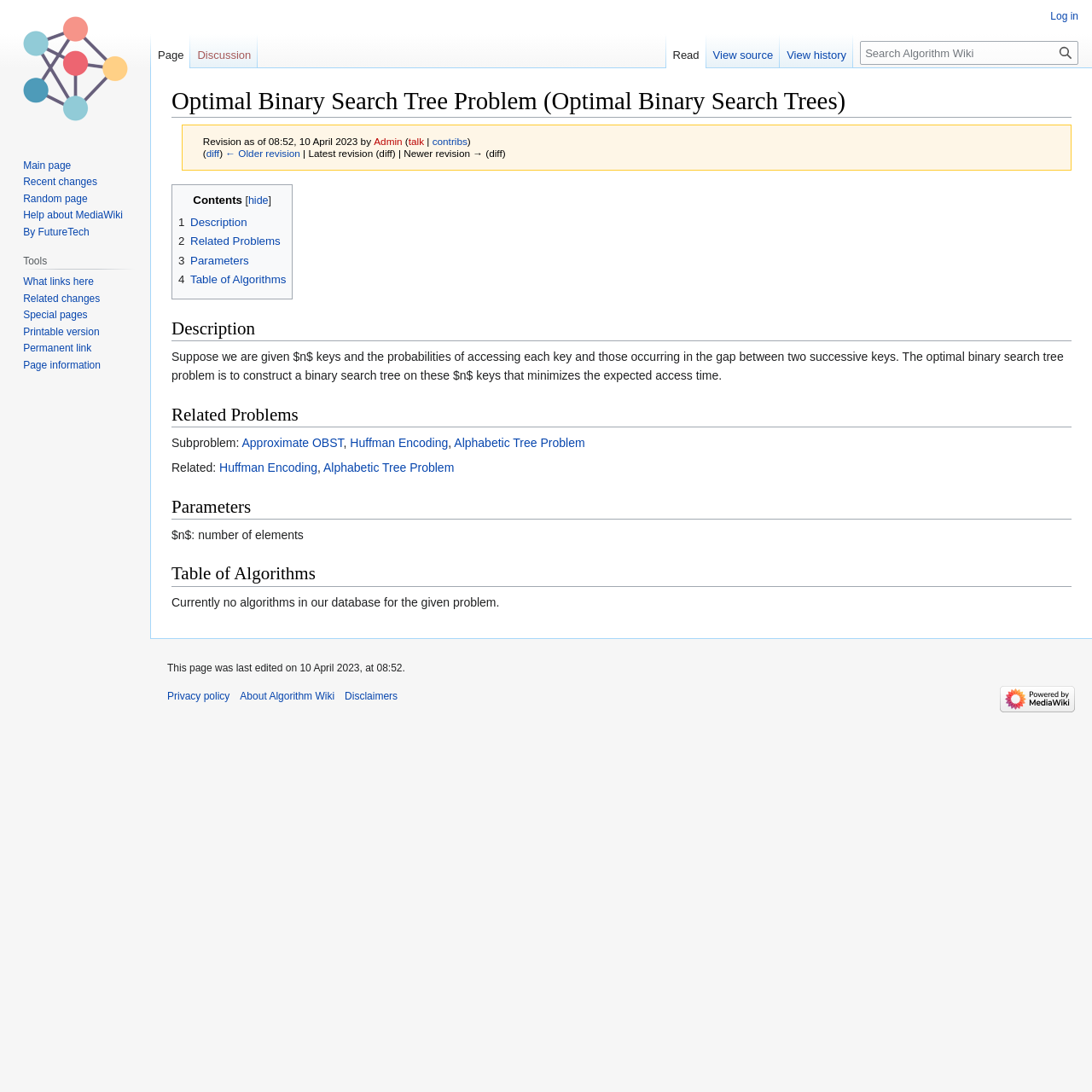Can you find the bounding box coordinates of the area I should click to execute the following instruction: "Visit the main page"?

[0.006, 0.0, 0.131, 0.125]